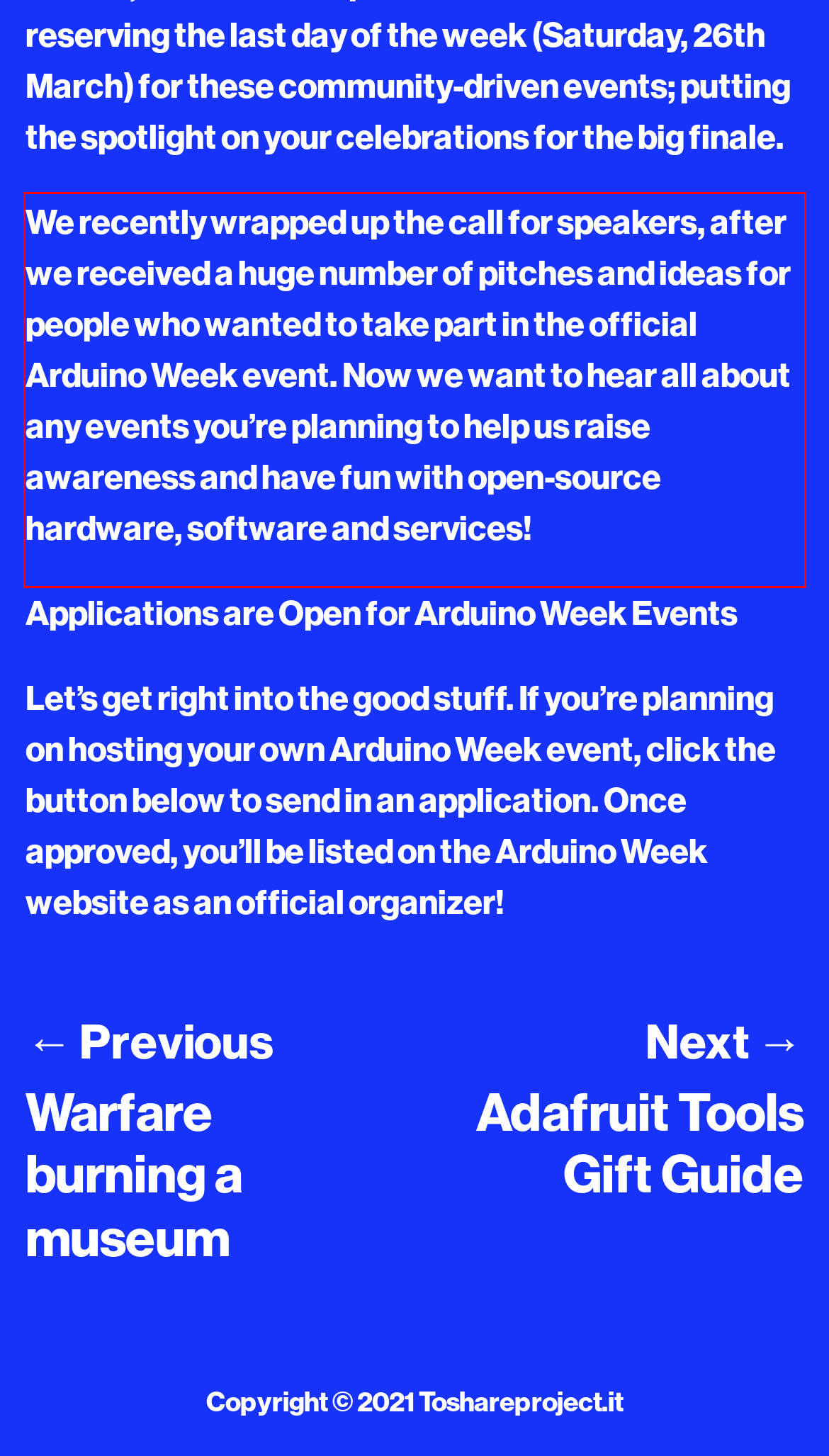Identify the text within the red bounding box on the webpage screenshot and generate the extracted text content.

We recently wrapped up the call for speakers, after we received a huge number of pitches and ideas for people who wanted to take part in the official Arduino Week event. Now we want to hear all about any events you’re planning to help us raise awareness and have fun with open-source hardware, software and services!